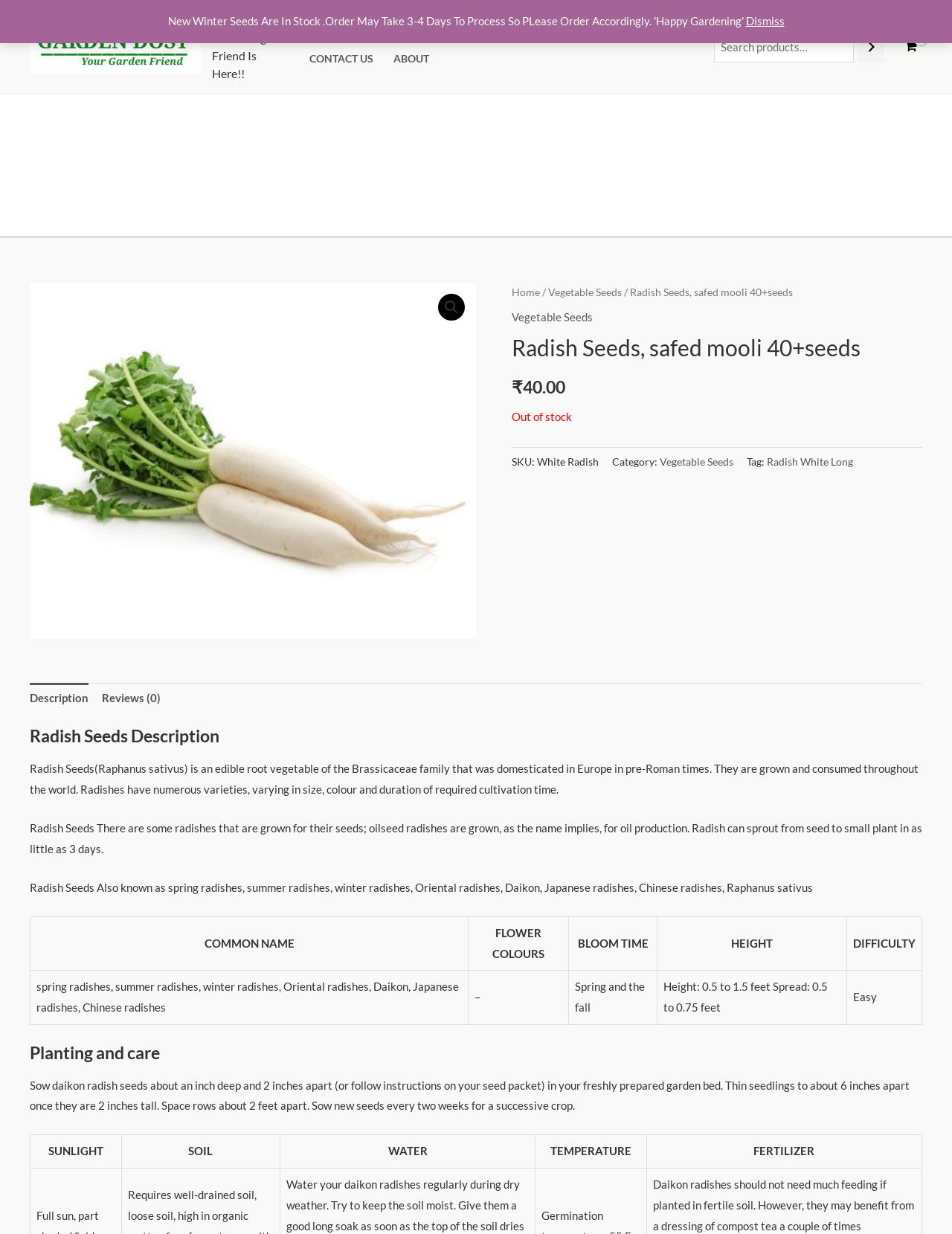Identify the bounding box coordinates of the section to be clicked to complete the task described by the following instruction: "View Radish White Long product". The coordinates should be four float numbers between 0 and 1, formatted as [left, top, right, bottom].

[0.031, 0.229, 0.5, 0.517]